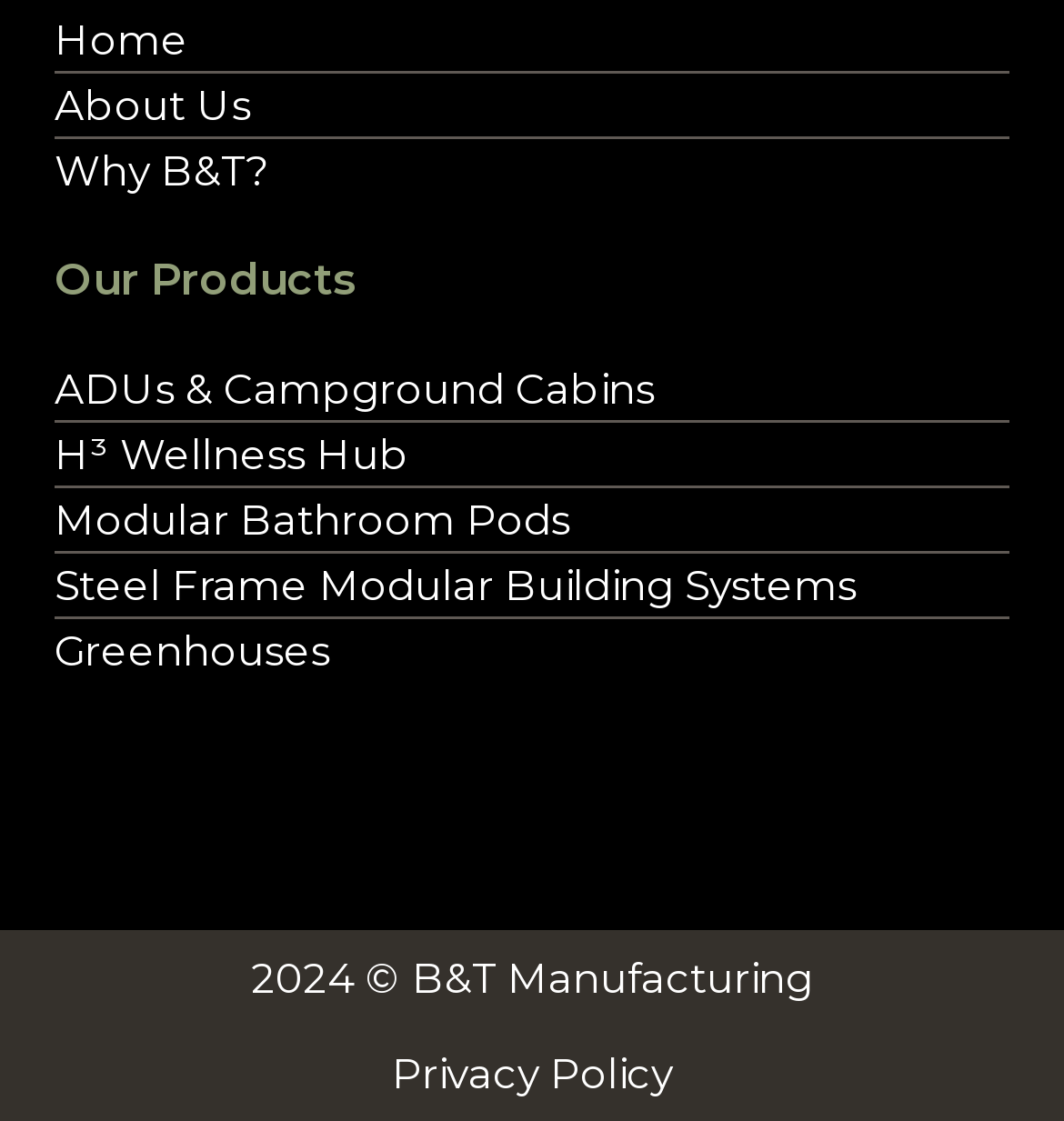Based on the image, please elaborate on the answer to the following question:
What is the last item in the navigation menu?

I looked at the navigation menu at the top of the webpage and found that the last item is 'Why B&T?'.